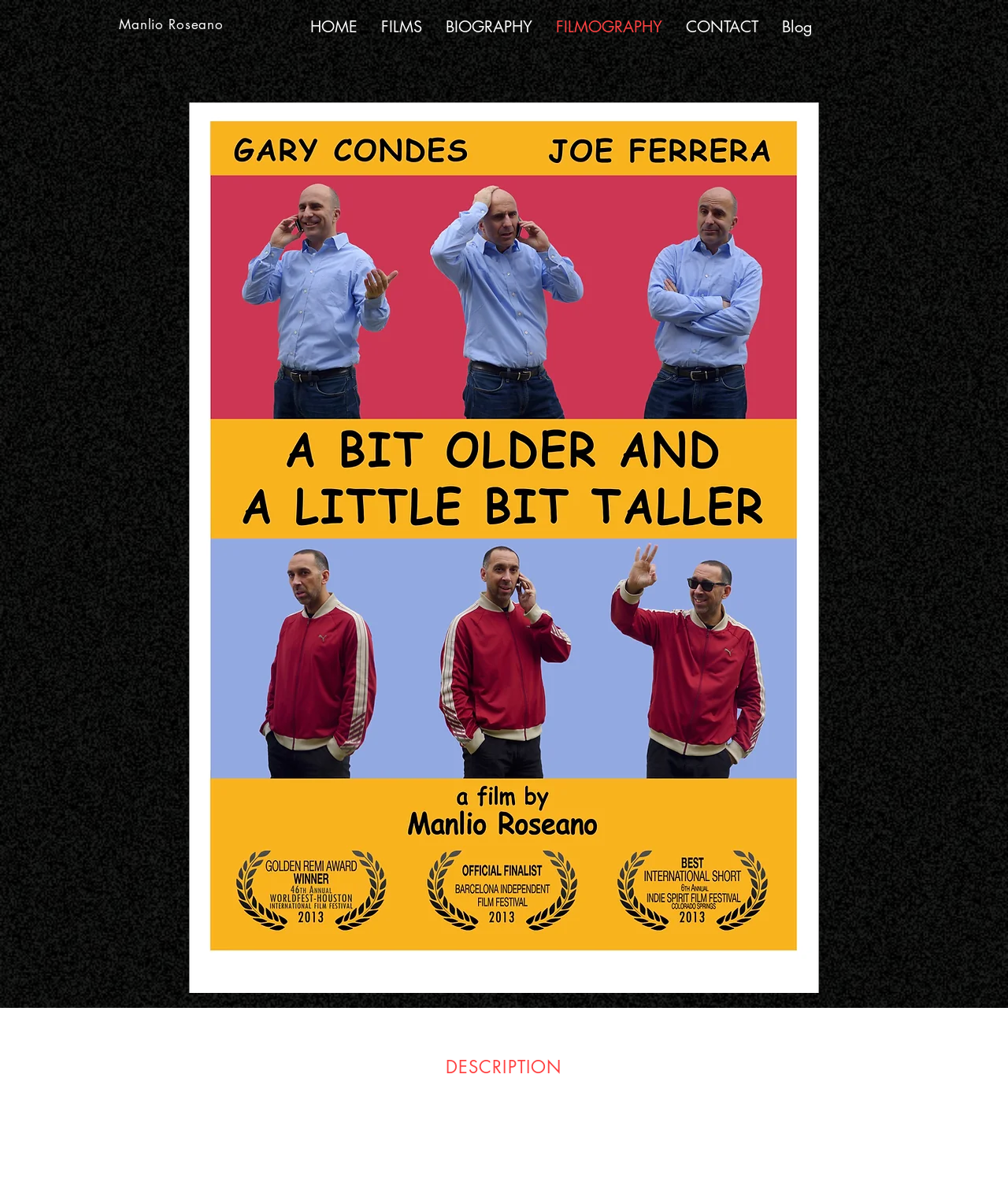Locate the bounding box coordinates of the element that should be clicked to execute the following instruction: "read the film description".

[0.197, 0.975, 0.53, 0.992]